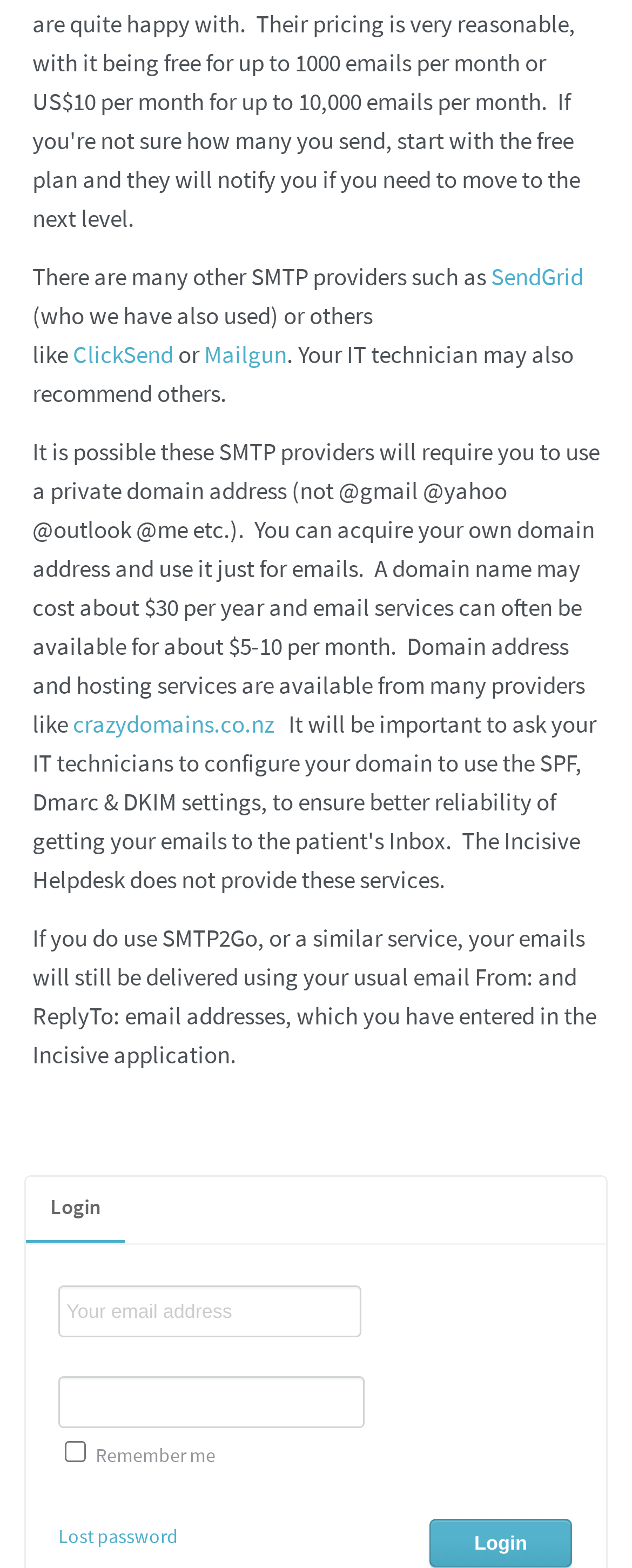How much does a domain name cost?
Based on the visual, give a brief answer using one word or a short phrase.

About $30 per year